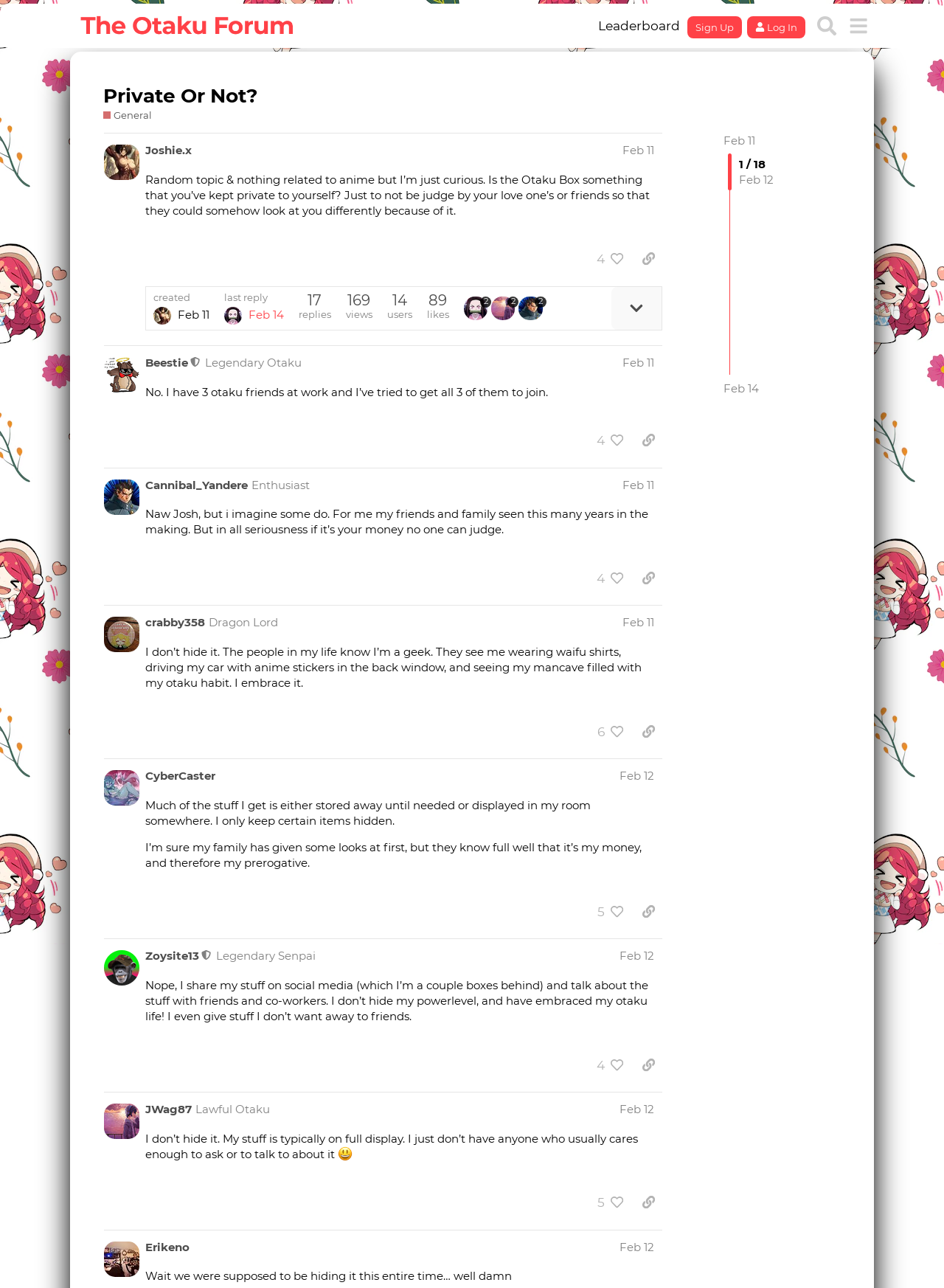How many users have viewed the first post?
Provide an in-depth and detailed answer to the question.

I looked at the first post and found the text '169 views' which indicates that 169 users have viewed the post.